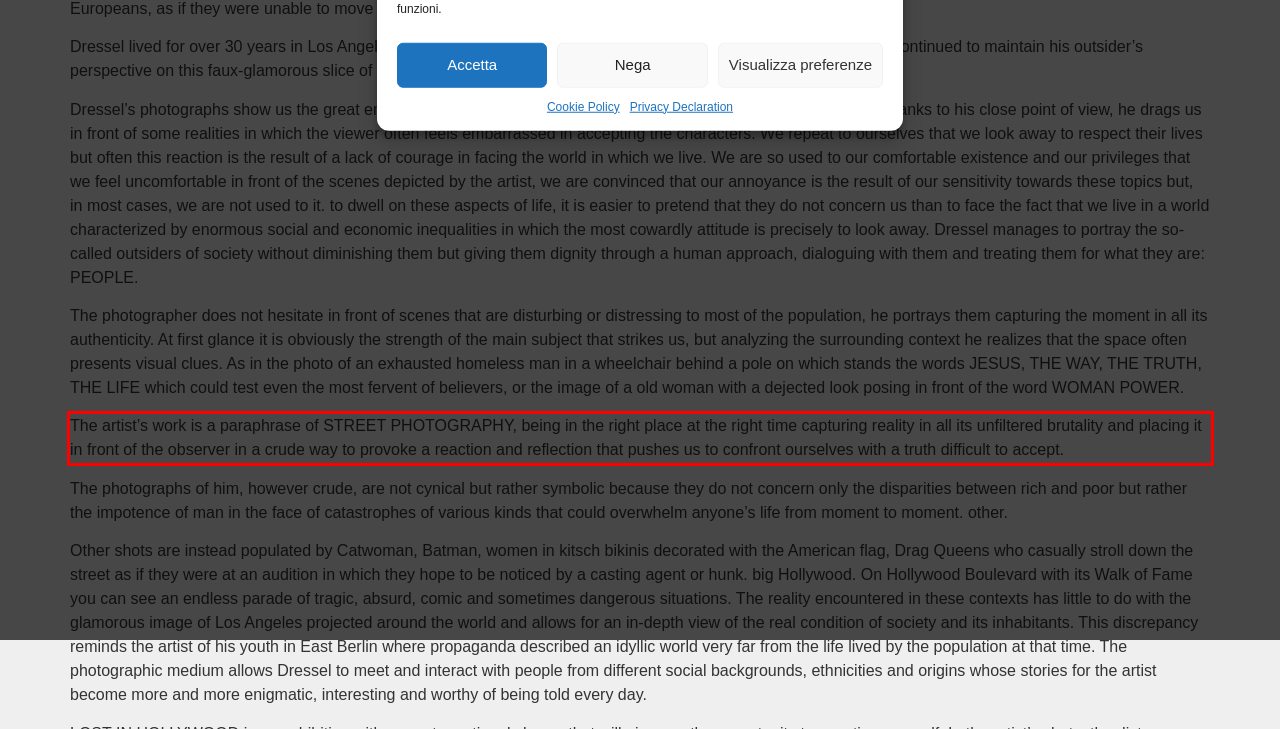Identify and transcribe the text content enclosed by the red bounding box in the given screenshot.

The artist’s work is a paraphrase of STREET PHOTOGRAPHY, being in the right place at the right time capturing reality in all its unfiltered brutality and placing it in front of the observer in a crude way to provoke a reaction and reflection that pushes us to confront ourselves with a truth difficult to accept.